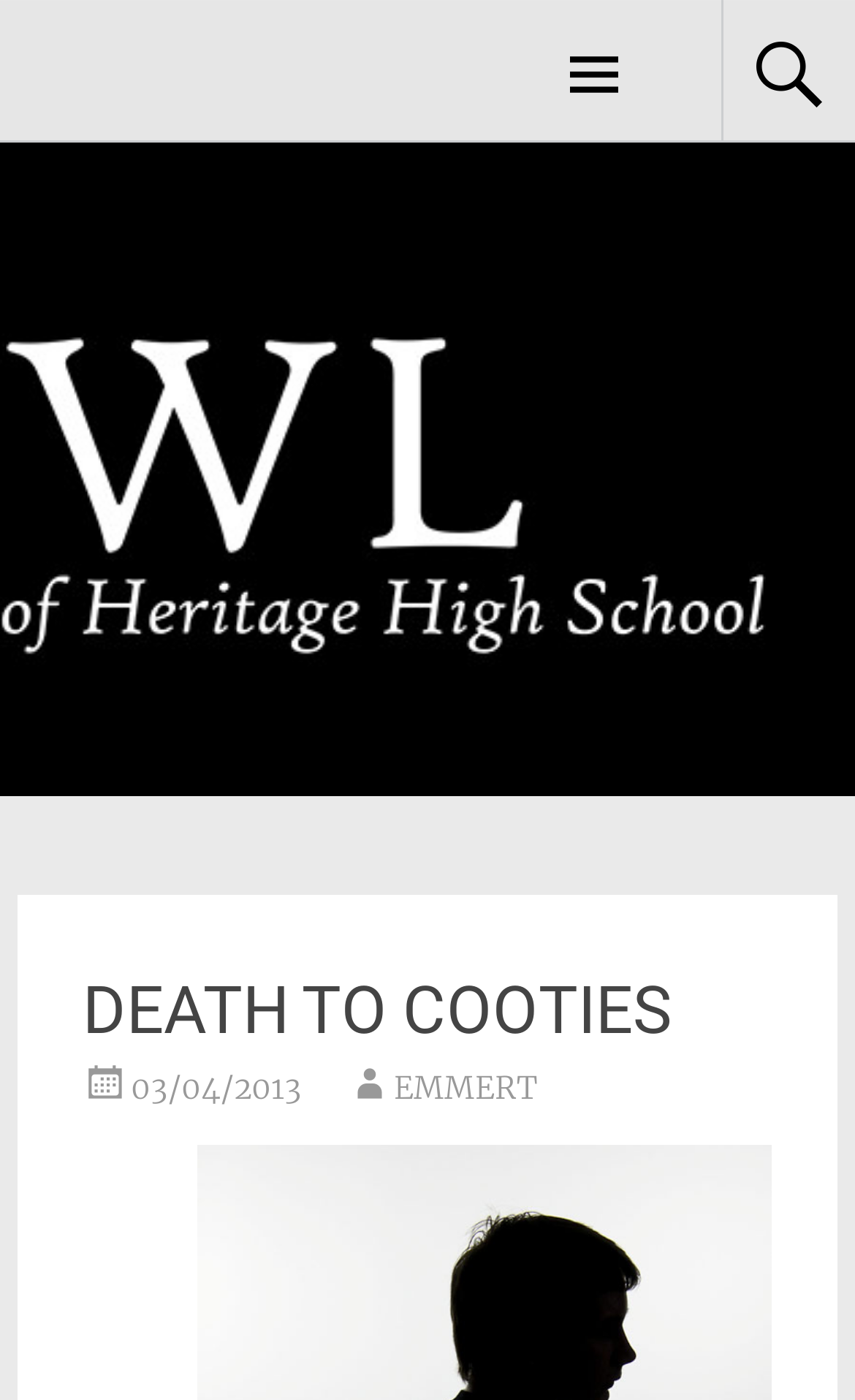Provide a short answer using a single word or phrase for the following question: 
How many links are in the header section?

3